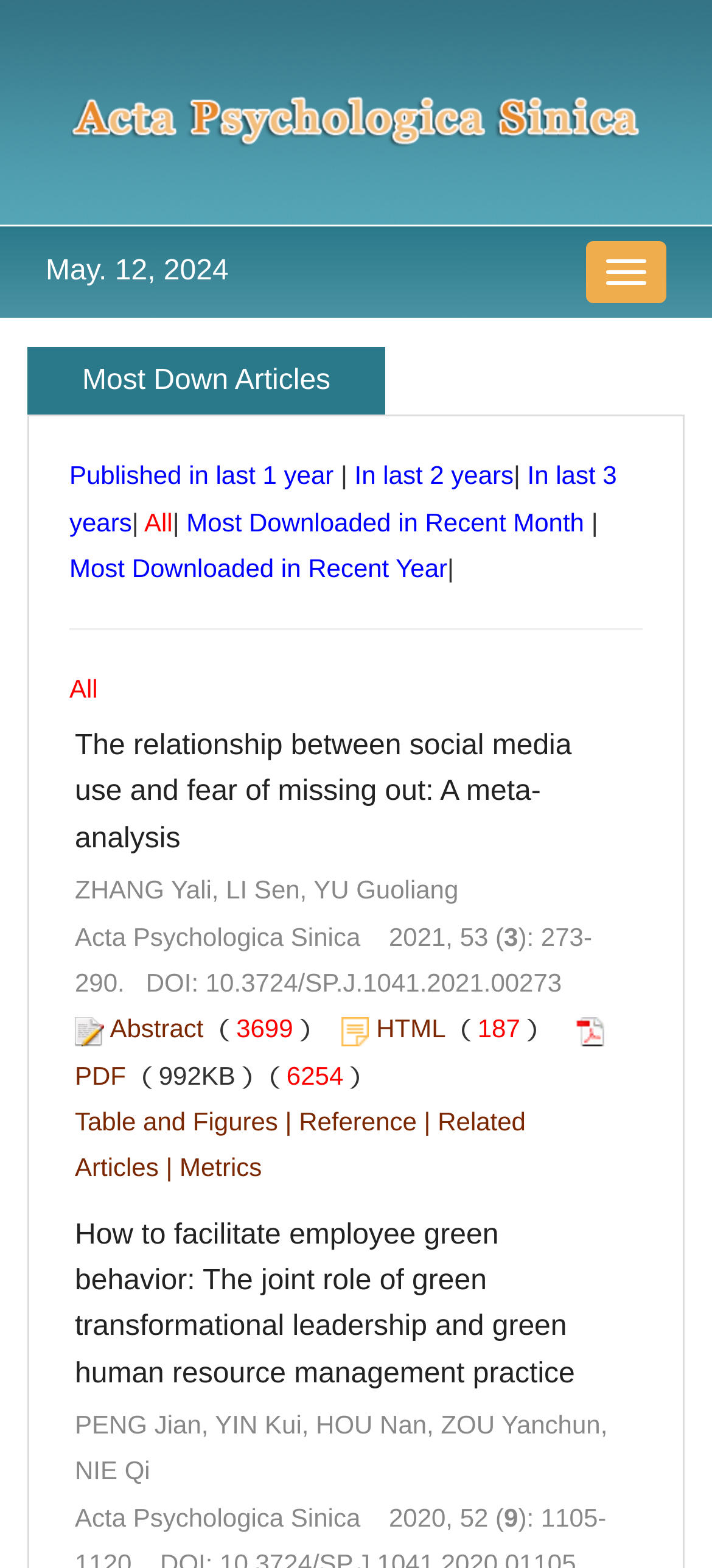What is the file size of the PDF of the first article?
Provide an in-depth and detailed explanation in response to the question.

The file size of the PDF of the first article is available in the article summary, which is '992KB'.